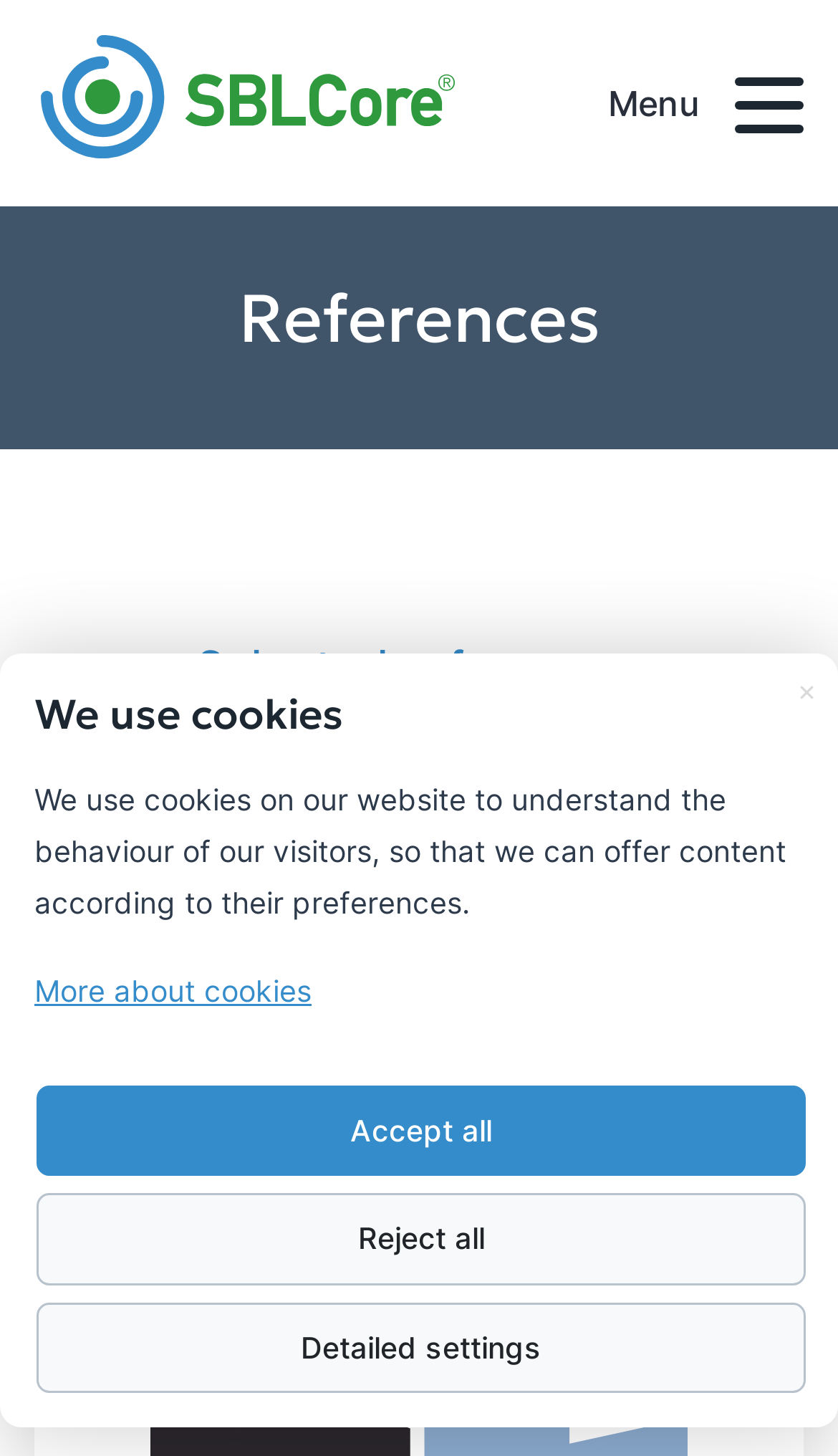Determine the bounding box coordinates for the region that must be clicked to execute the following instruction: "Read what our customers say about us".

[0.041, 0.503, 0.959, 0.586]